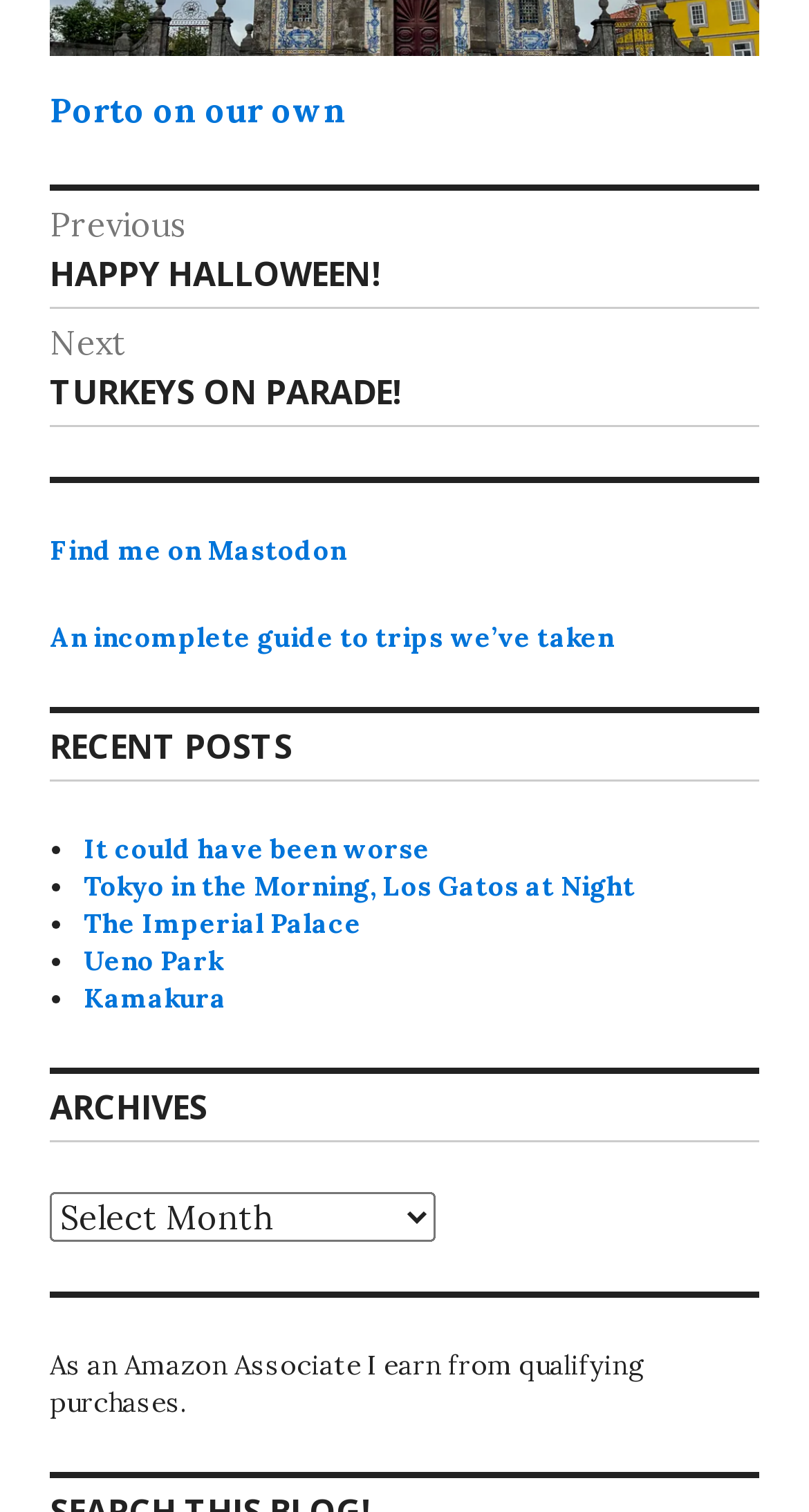Please identify the coordinates of the bounding box for the clickable region that will accomplish this instruction: "Select an archive from the dropdown".

[0.062, 0.788, 0.538, 0.821]